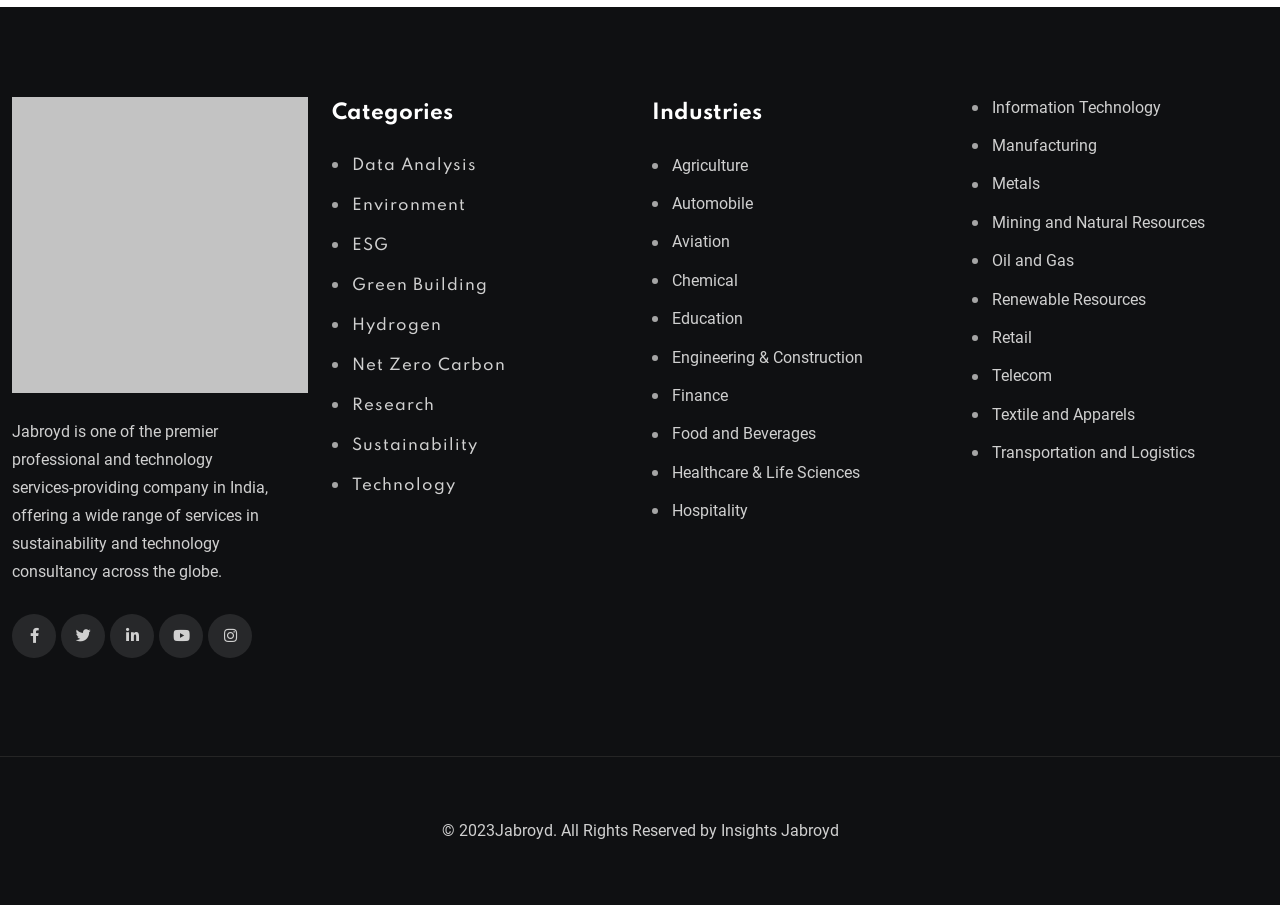Using the provided element description: "Environment", identify the bounding box coordinates. The coordinates should be four floats between 0 and 1 in the order [left, top, right, bottom].

[0.259, 0.752, 0.491, 0.775]